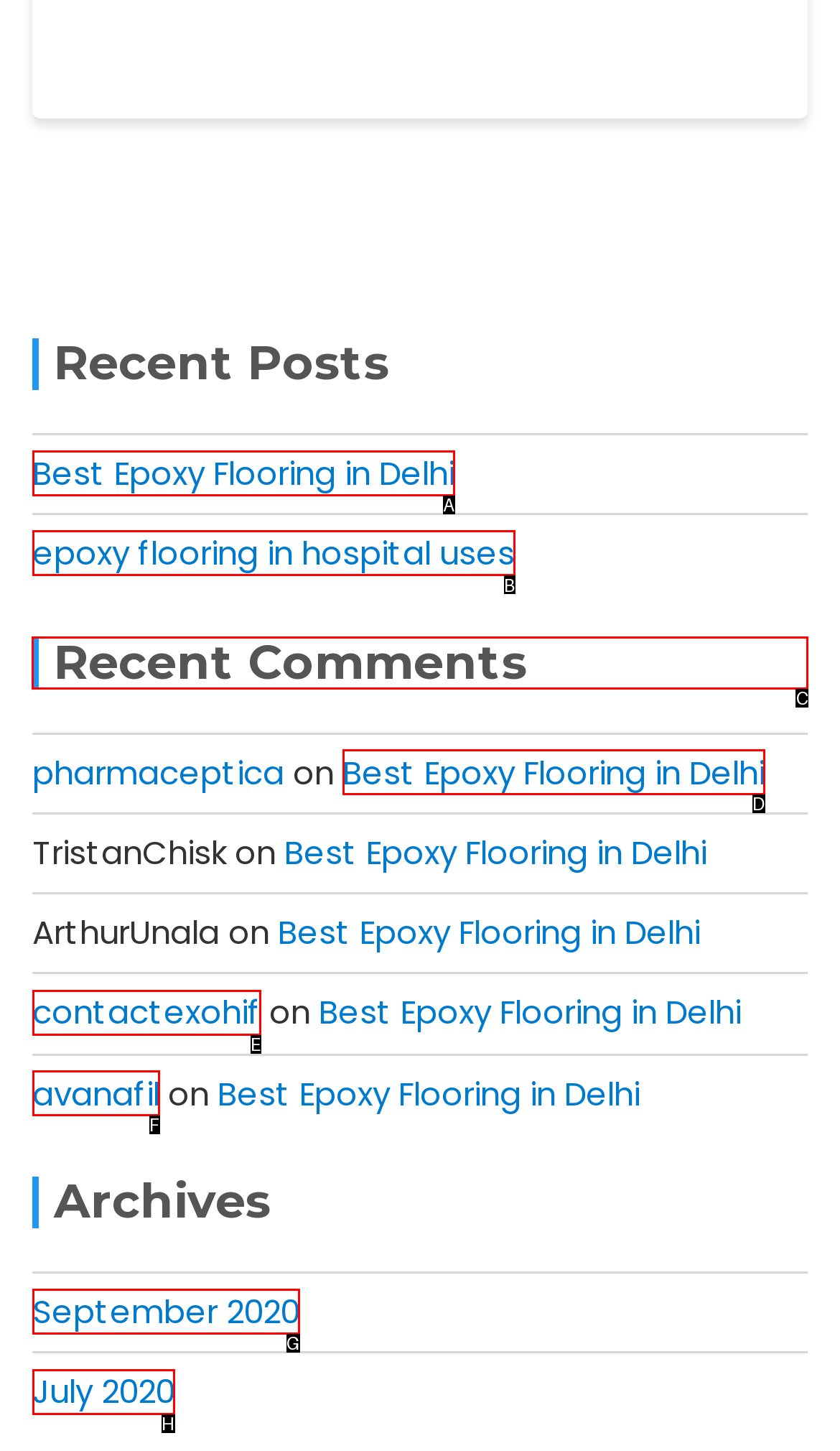Select the HTML element that needs to be clicked to perform the task: check recent comments. Reply with the letter of the chosen option.

C